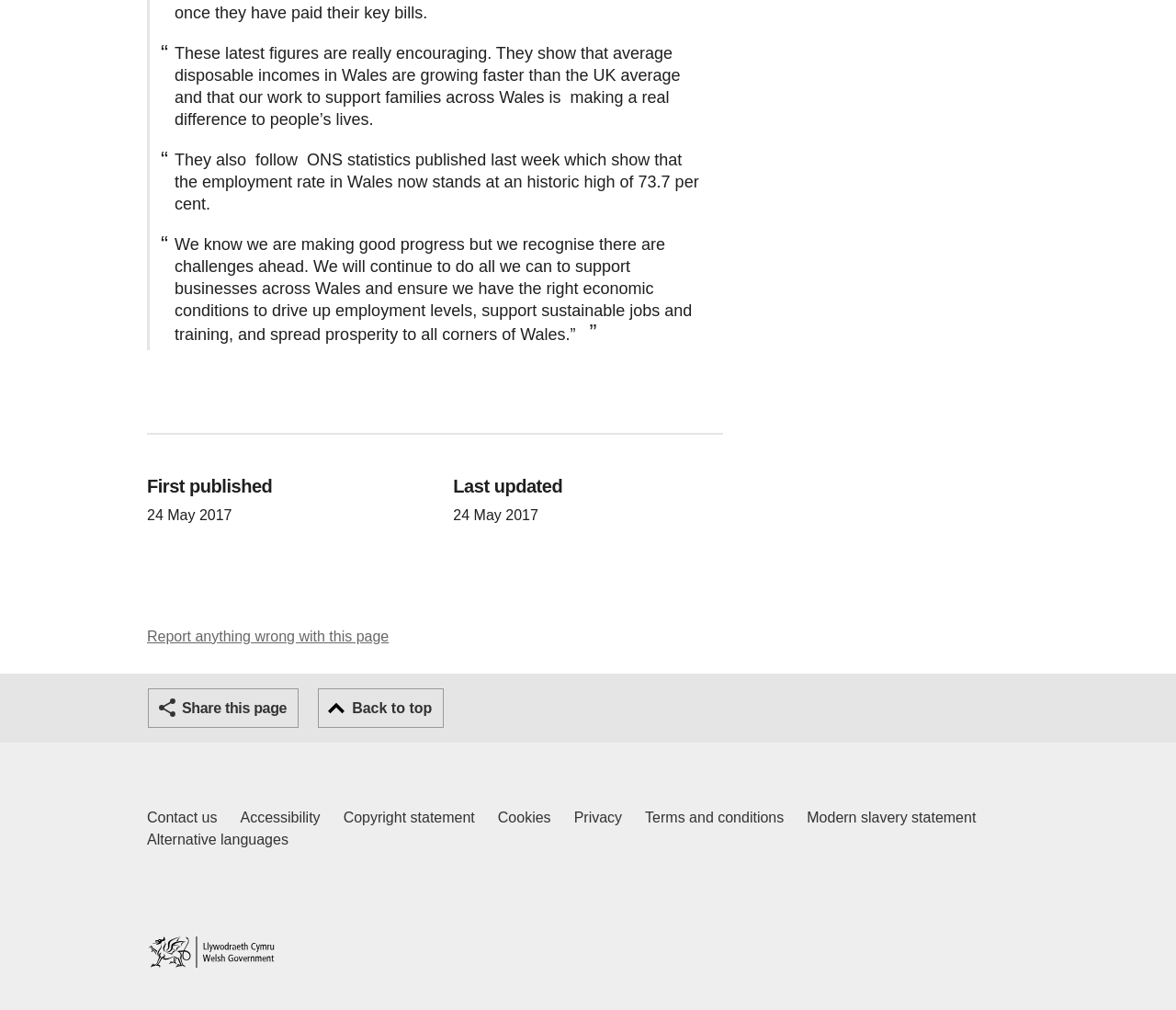Determine the bounding box coordinates of the clickable element to complete this instruction: "Share this page". Provide the coordinates in the format of four float numbers between 0 and 1, [left, top, right, bottom].

[0.126, 0.682, 0.254, 0.721]